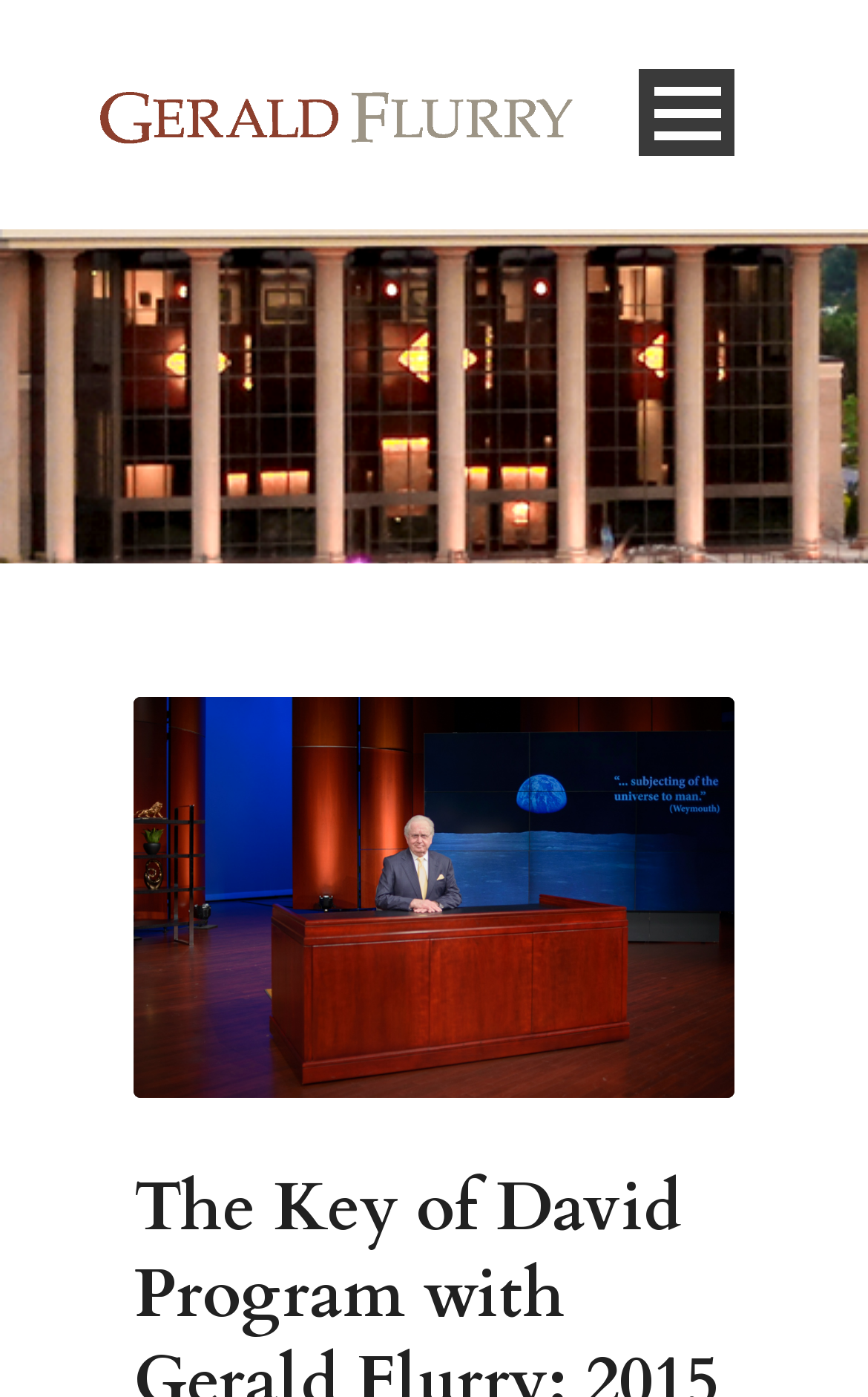Determine the bounding box coordinates for the UI element with the following description: "Open Menu". The coordinates should be four float numbers between 0 and 1, represented as [left, top, right, bottom].

[0.736, 0.05, 0.846, 0.112]